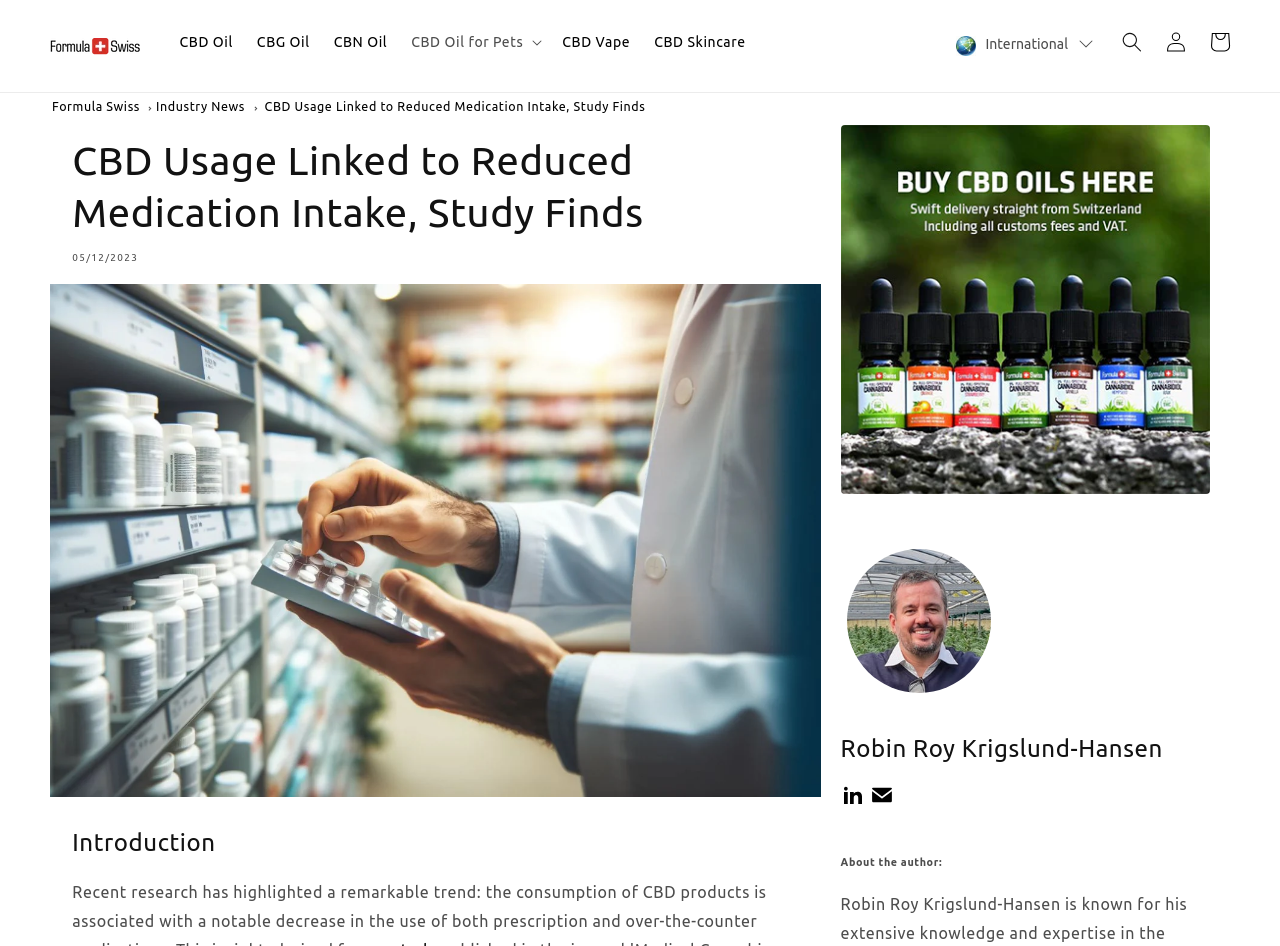Find and generate the main title of the webpage.

CBD Usage Linked to Reduced Medication Intake, Study Finds